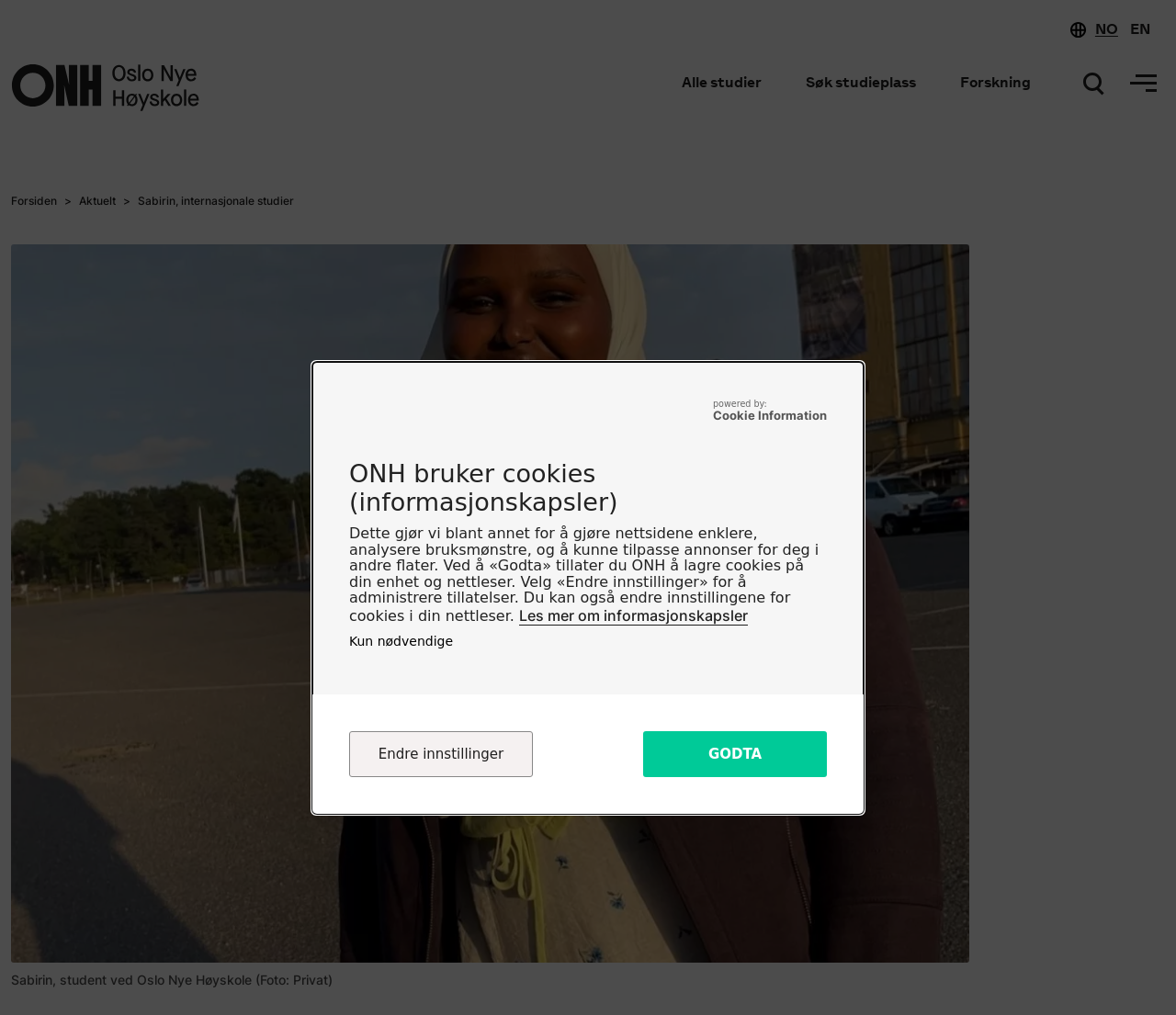Provide the text content of the webpage's main heading.

Sabirin, internasjonale studier